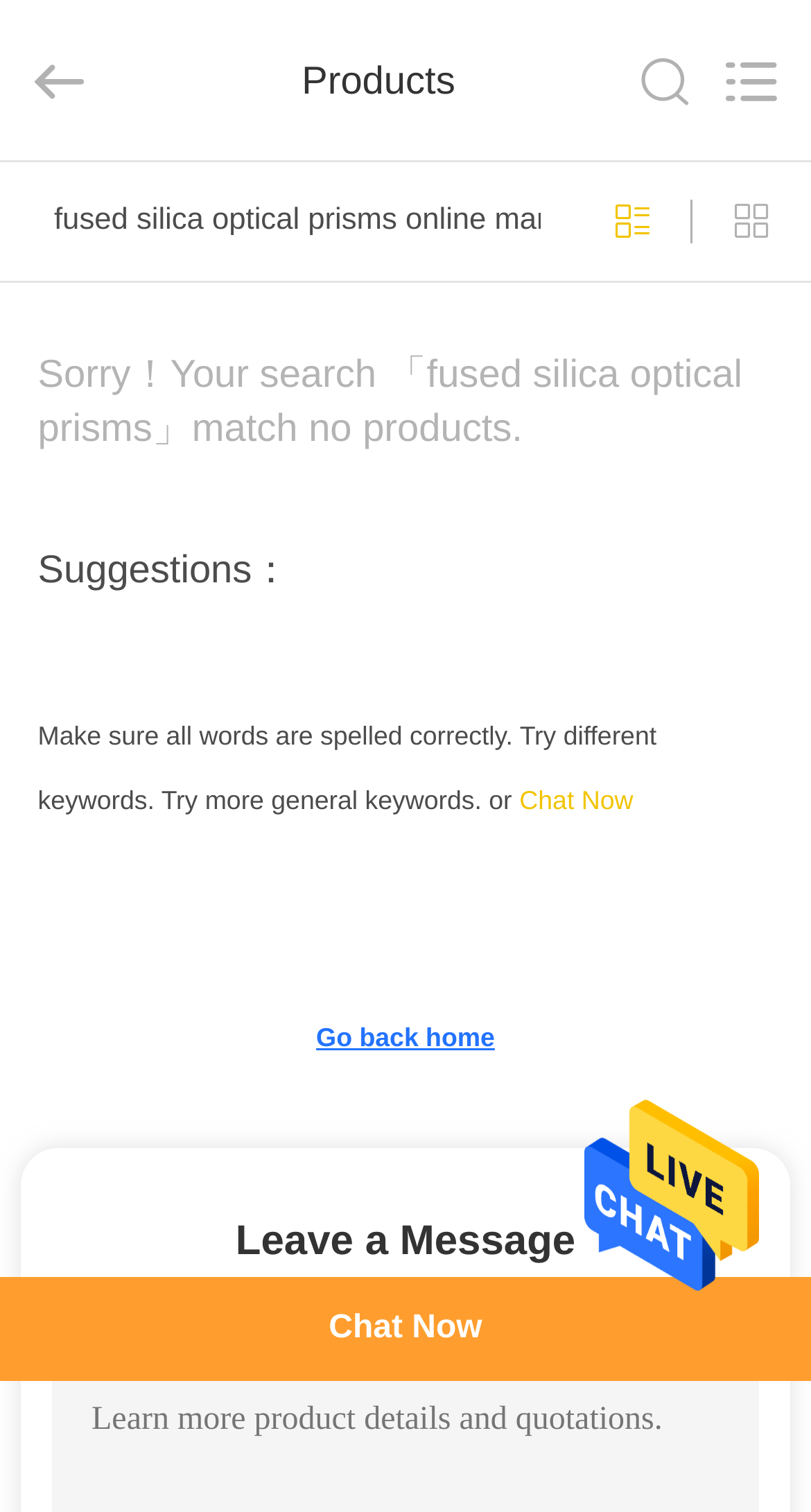Determine the bounding box coordinates of the clickable region to carry out the instruction: "Go to home page".

[0.0, 0.107, 0.192, 0.146]